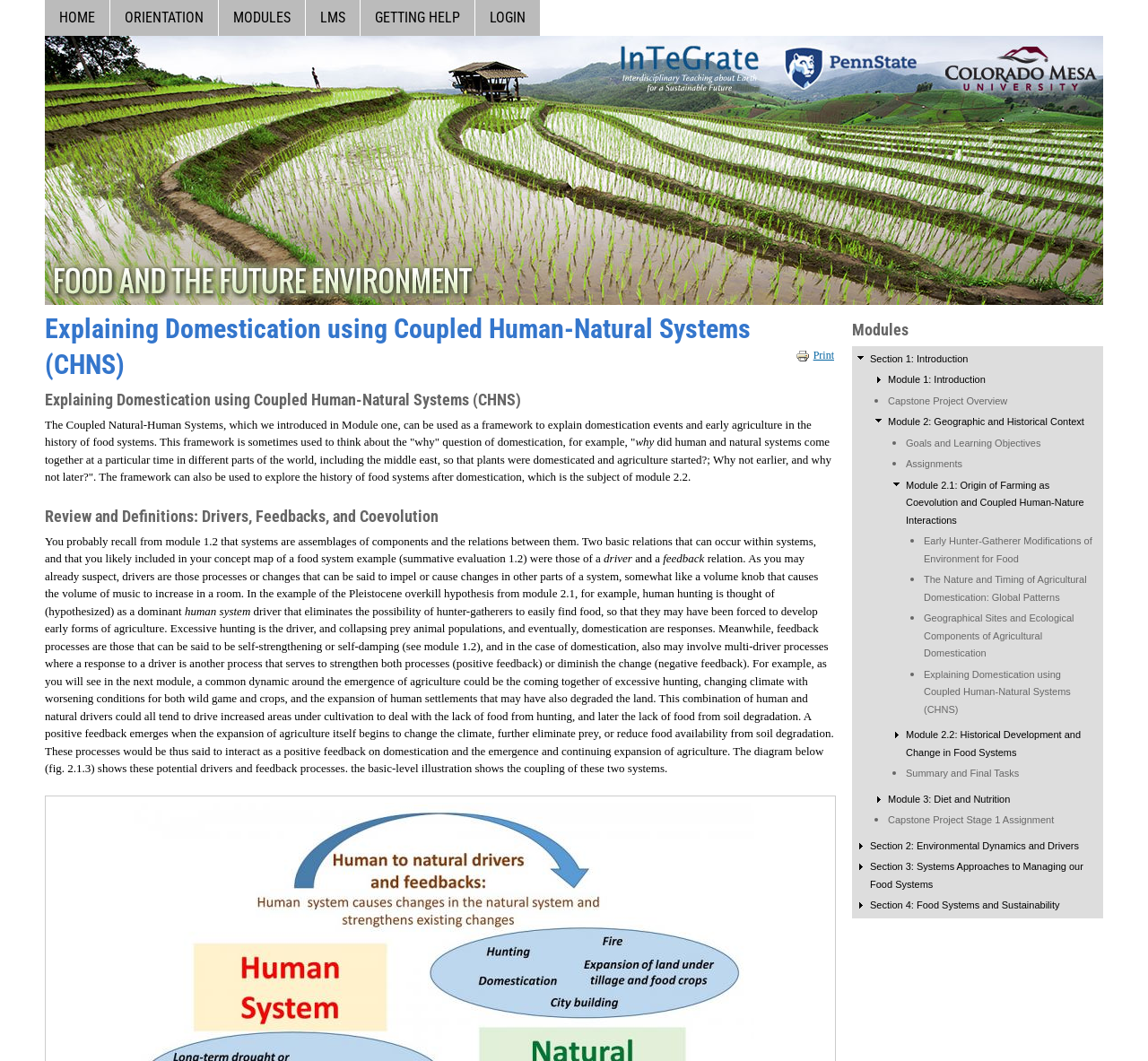Locate the coordinates of the bounding box for the clickable region that fulfills this instruction: "Read about 'Explaining Domestication using Coupled Human-Natural Systems (CHNS)'".

[0.039, 0.293, 0.727, 0.361]